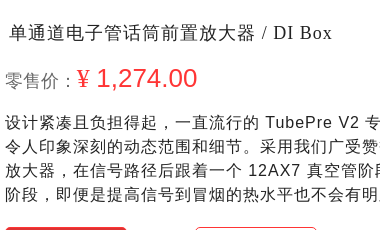Respond concisely with one word or phrase to the following query:
What is the gain stage of the PreSonus TubePre V2?

Dual servo (capacitor-free)